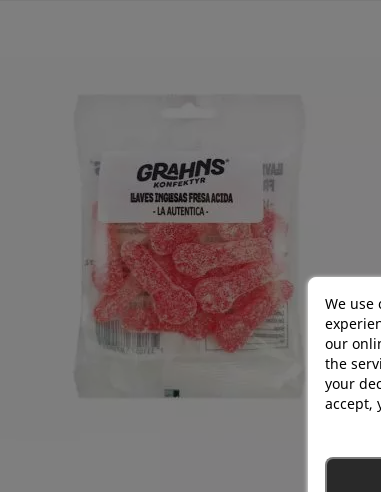Answer the question in one word or a short phrase:
What is the flavor of the candies?

Sour strawberry